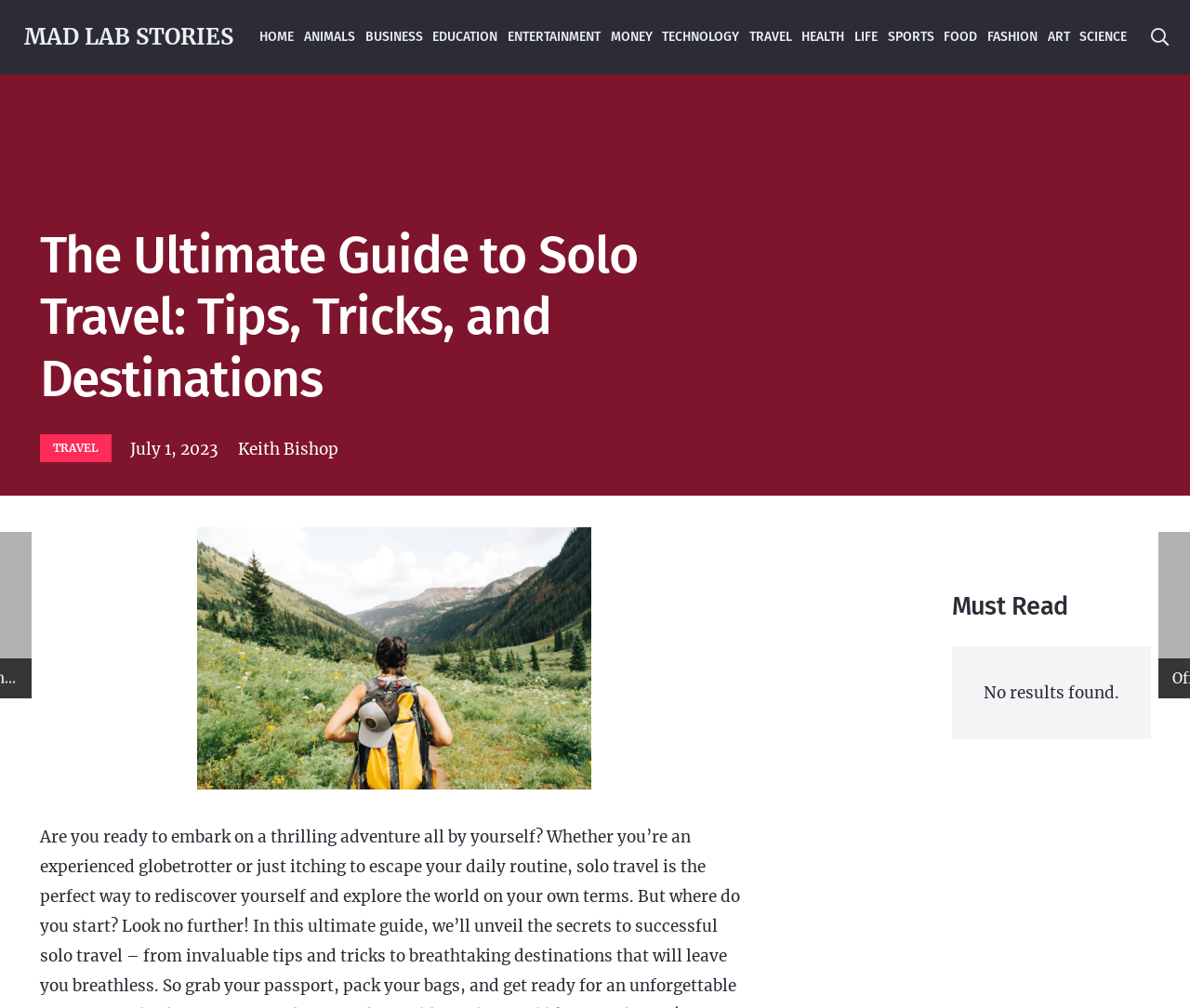Specify the bounding box coordinates of the area to click in order to follow the given instruction: "check the article posted by Keith Bishop."

[0.2, 0.43, 0.284, 0.46]